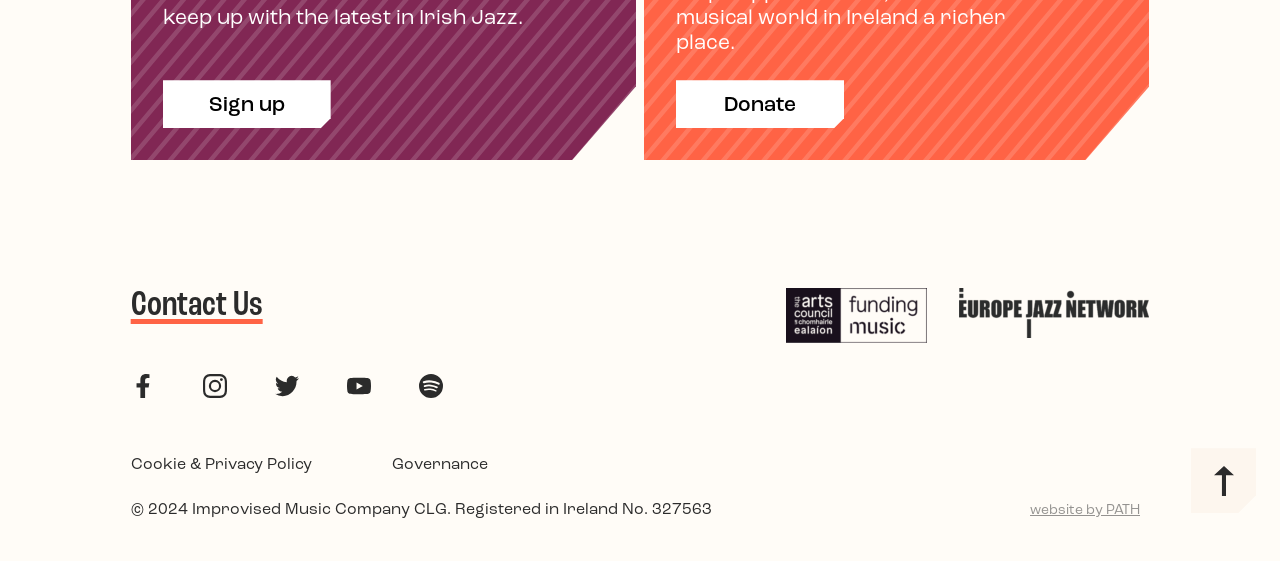Determine the bounding box coordinates of the region that needs to be clicked to achieve the task: "Log in to the system".

None